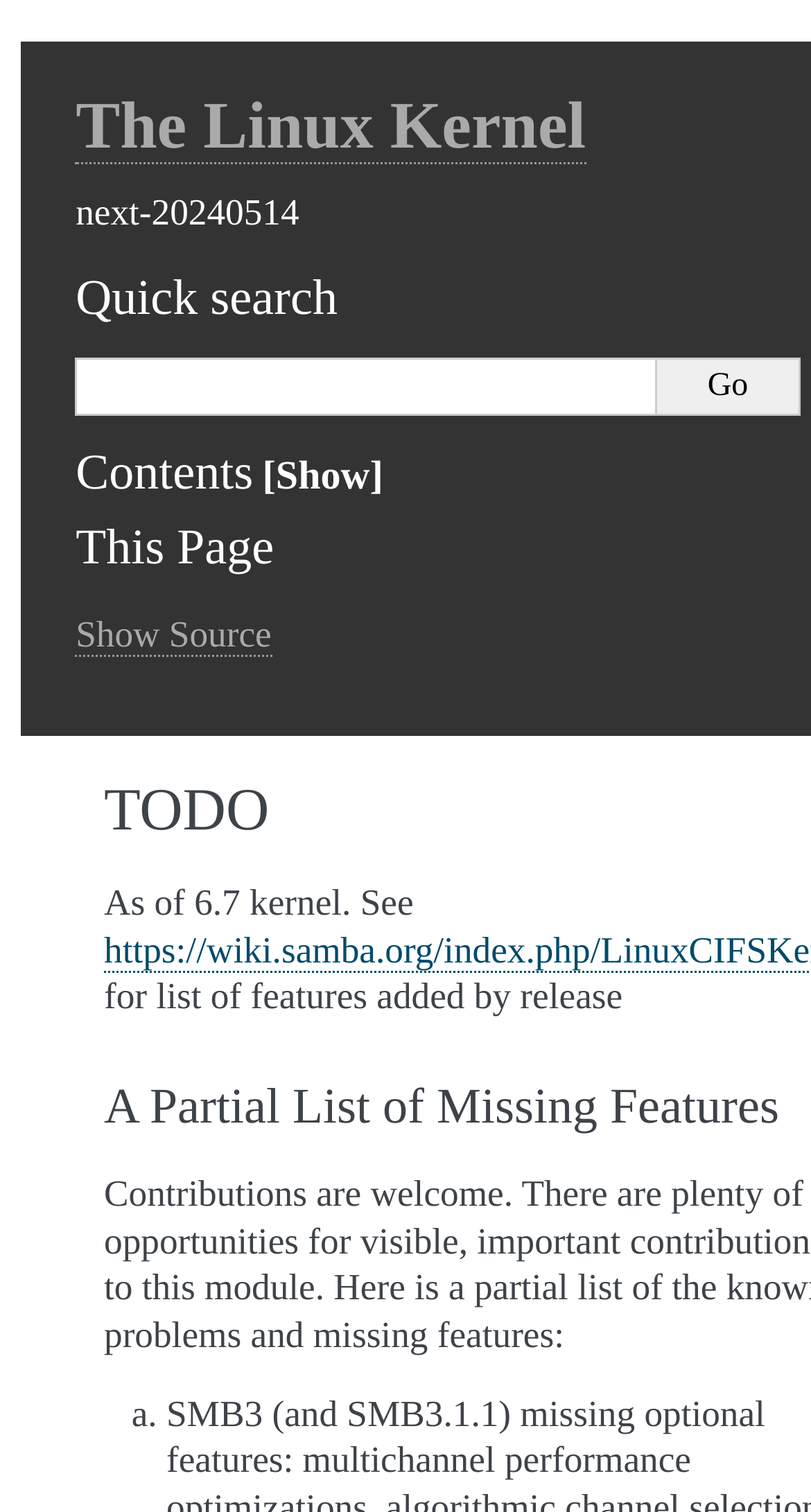Provide the bounding box for the UI element matching this description: "The Linux Kernel".

[0.093, 0.058, 0.722, 0.109]